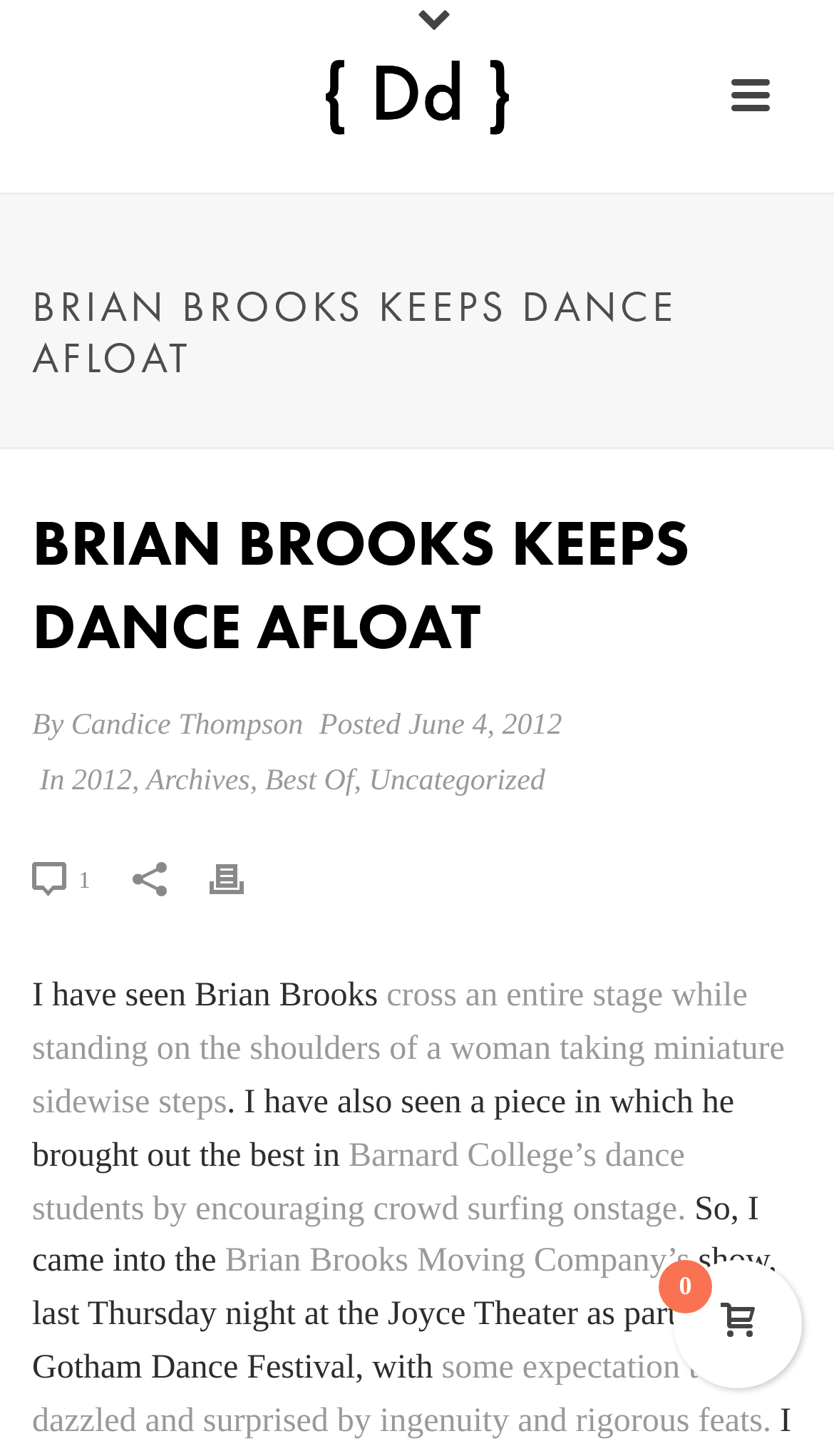Provide a single word or phrase answer to the question: 
What is the name of the college mentioned in the article?

Barnard College